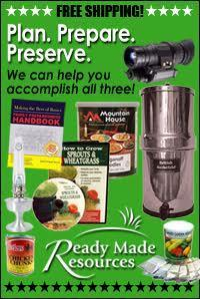Interpret the image and provide an in-depth description.

The image features a vibrant promotional advertisement for "Ready Made Resources," showcasing a variety of preparedness supplies and resources. At the top, bold text proclaims "Plan. Prepare. Preserve." Below the main tagline, the ad emphasizes that the company can assist customers in achieving these goals. 

Central to the image is a collection of products, including instructional books like "How to Grow Soup & Wheatgrass" and a comprehensive survival handbook. Additionally, a Mountain House food product is displayed, along with a shiny water purification system. Other items shown include canned goods and an oil lamp, all suggesting a theme of self-reliance and emergency preparedness. Bright green and yellow colors dominate the background, along with various stars for emphasis, and a banner highlighting “FREE SHIPPING!” This ad is designed to attract individuals interested in stocking up for unexpected situations and learning valuable survival skills.